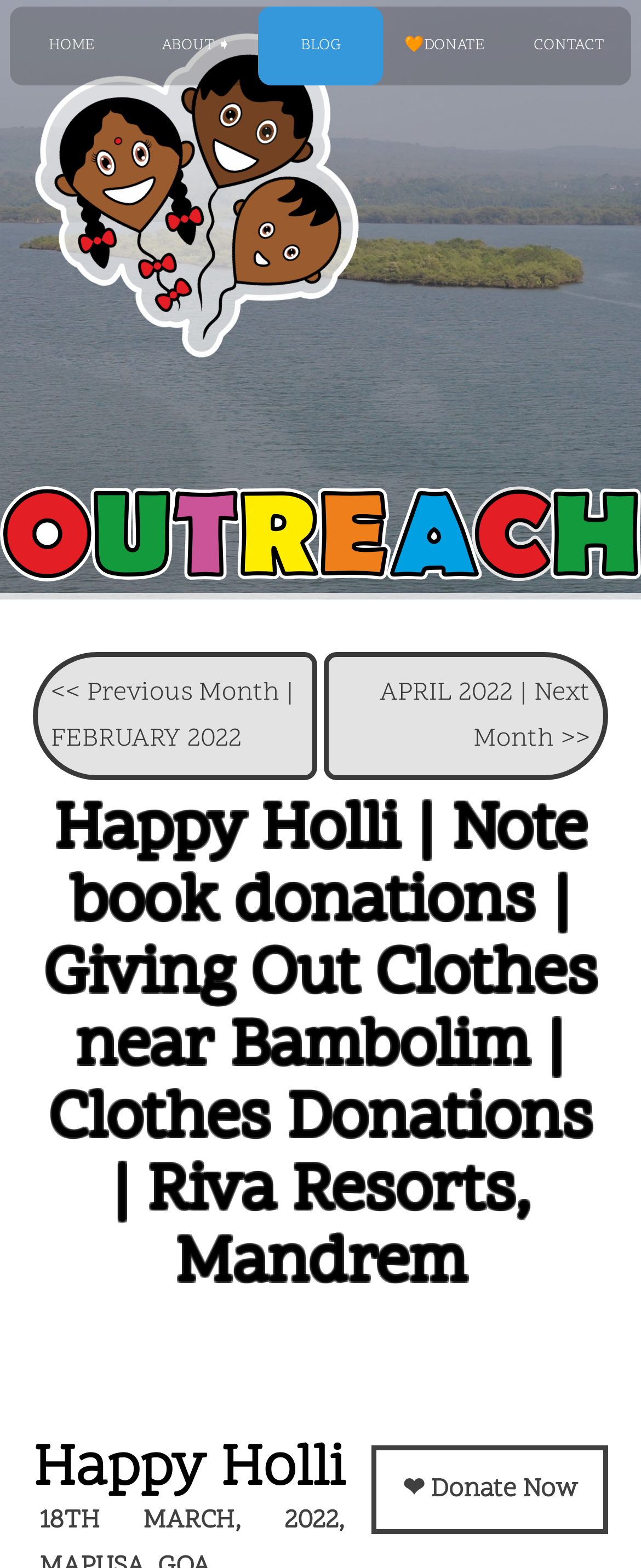Extract the bounding box of the UI element described as: "Home".

[0.015, 0.004, 0.209, 0.054]